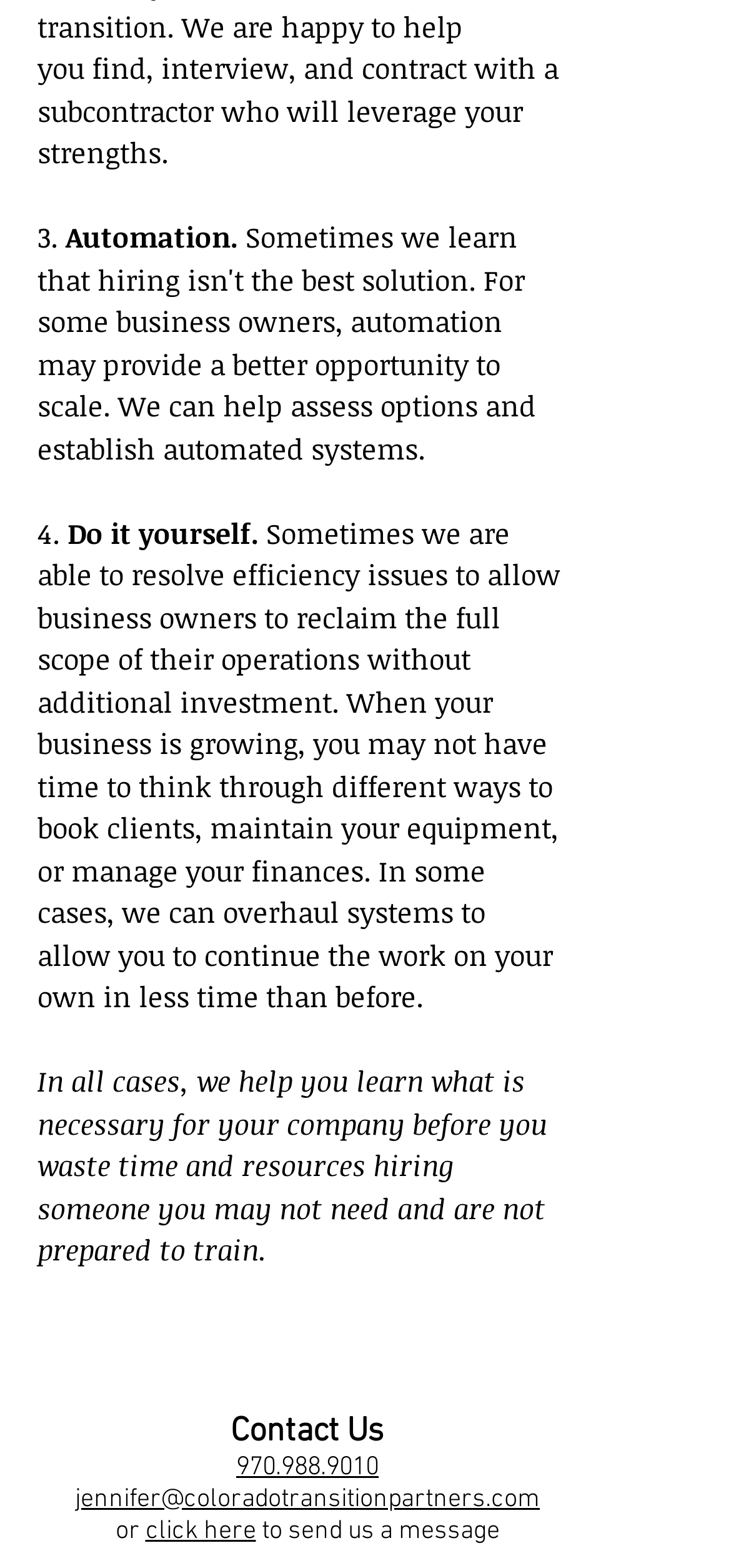How can I send a message to the company? Please answer the question using a single word or phrase based on the image.

Click here